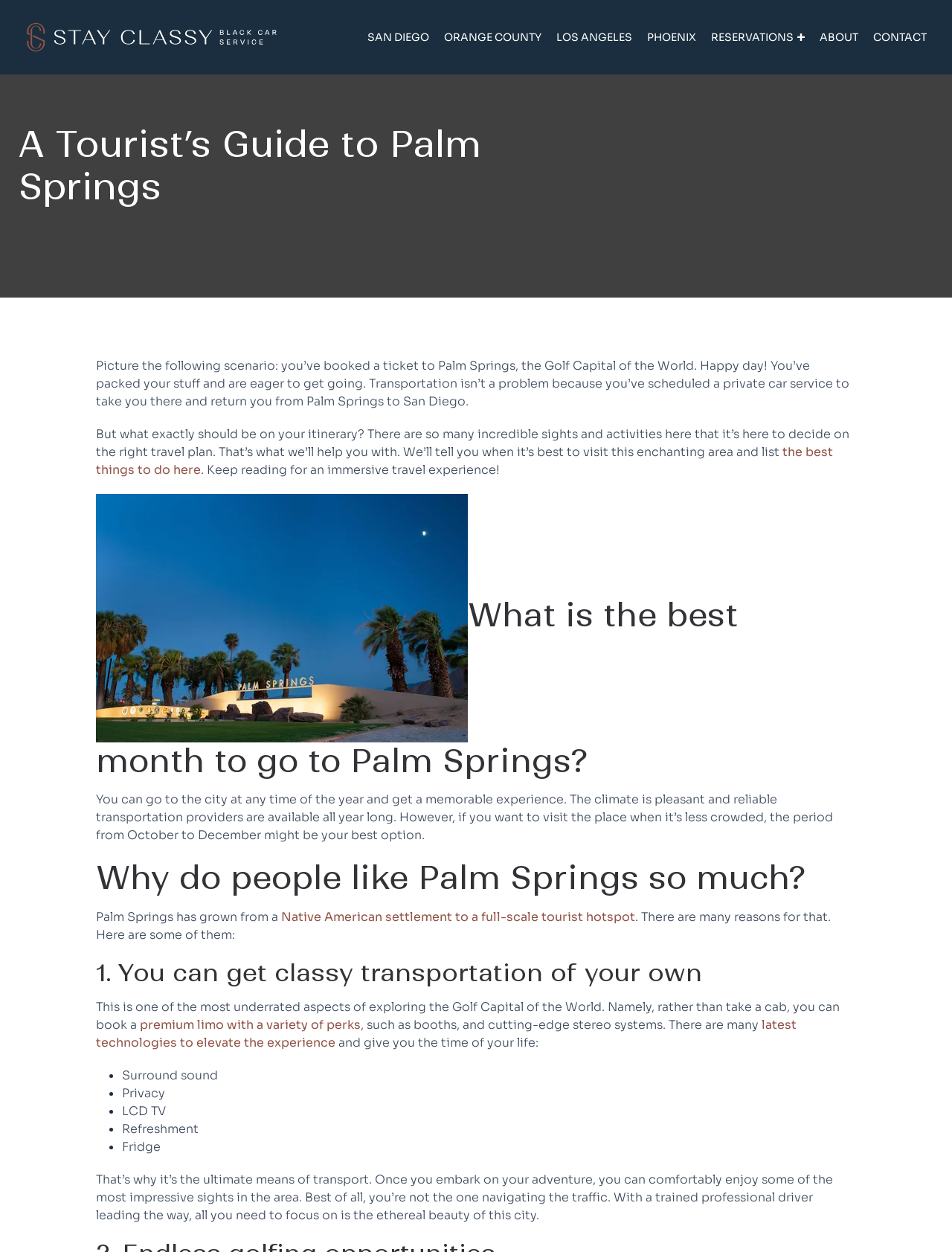What are some perks of booking a premium limo?
Observe the image and answer the question with a one-word or short phrase response.

Surround sound, Privacy, LCD TV, Refreshment, Fridge